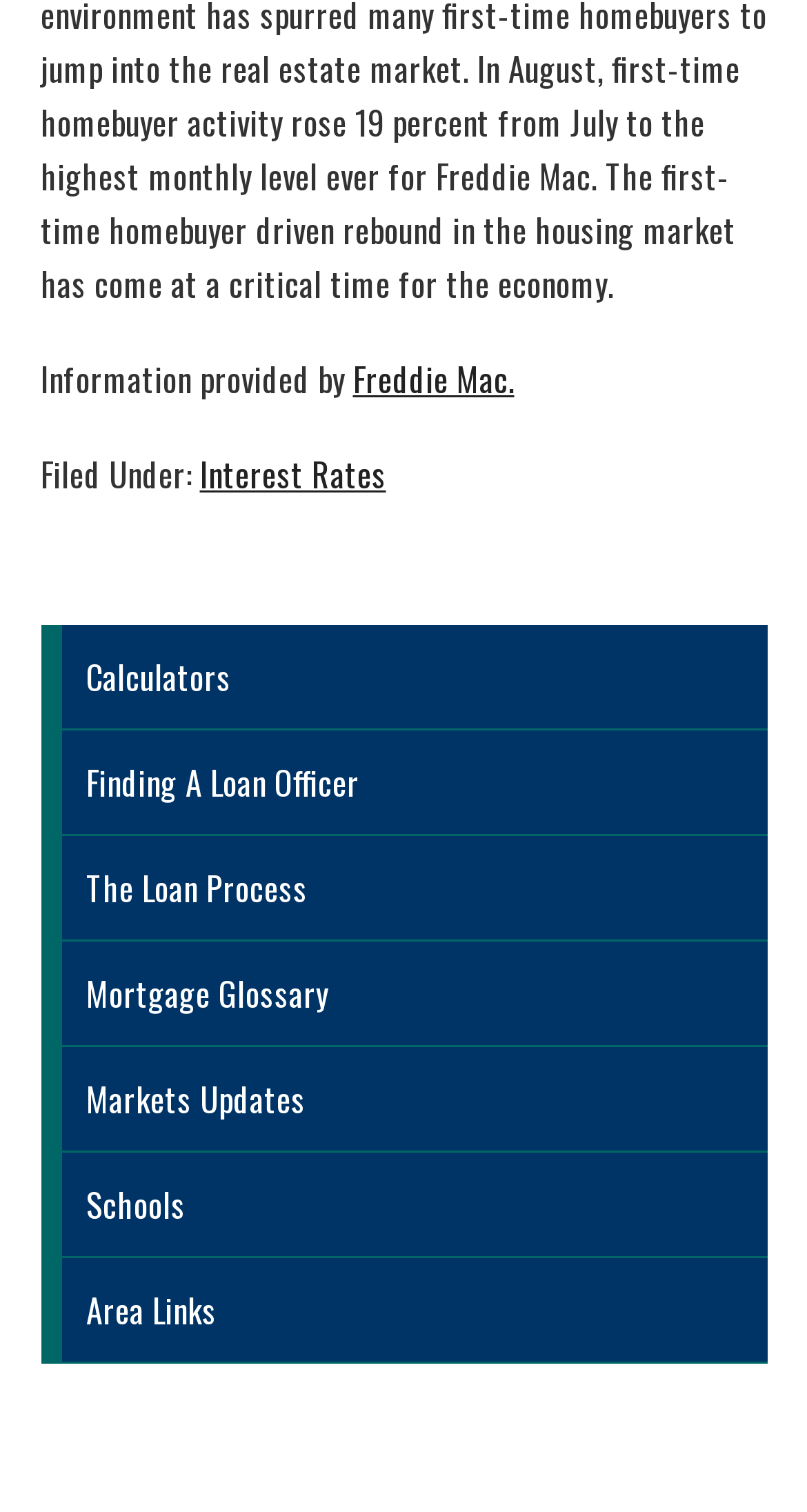Locate and provide the bounding box coordinates for the HTML element that matches this description: "Interest Rates".

[0.247, 0.297, 0.478, 0.33]